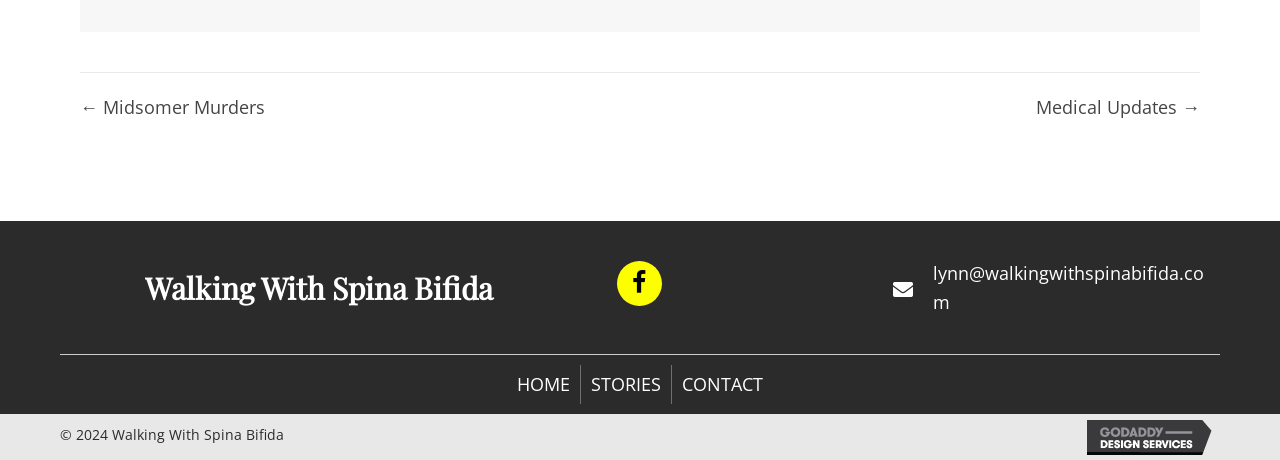Give a concise answer using only one word or phrase for this question:
What is the name of the website?

Walking With Spina Bifida